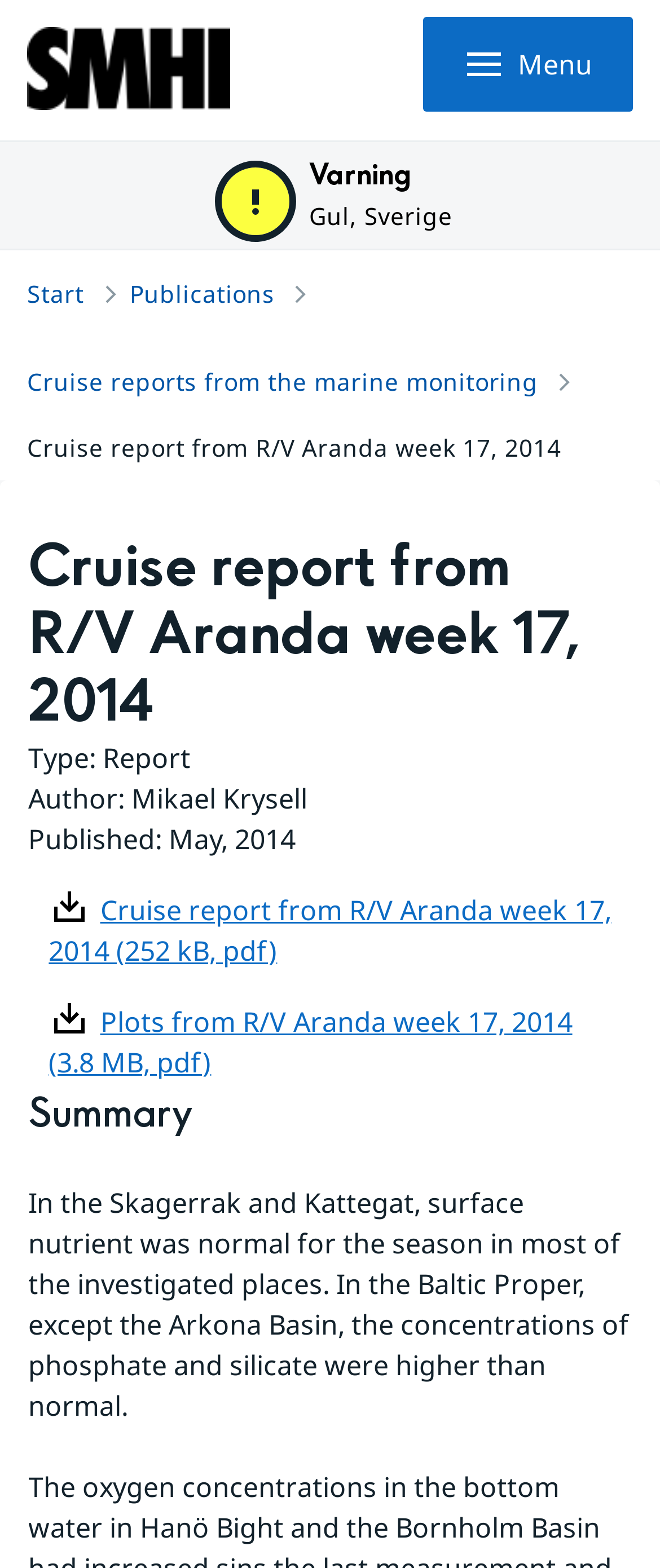From the element description Menu, predict the bounding box coordinates of the UI element. The coordinates must be specified in the format (top-left x, top-left y, bottom-right x, bottom-right y) and should be within the 0 to 1 range.

[0.641, 0.011, 0.959, 0.072]